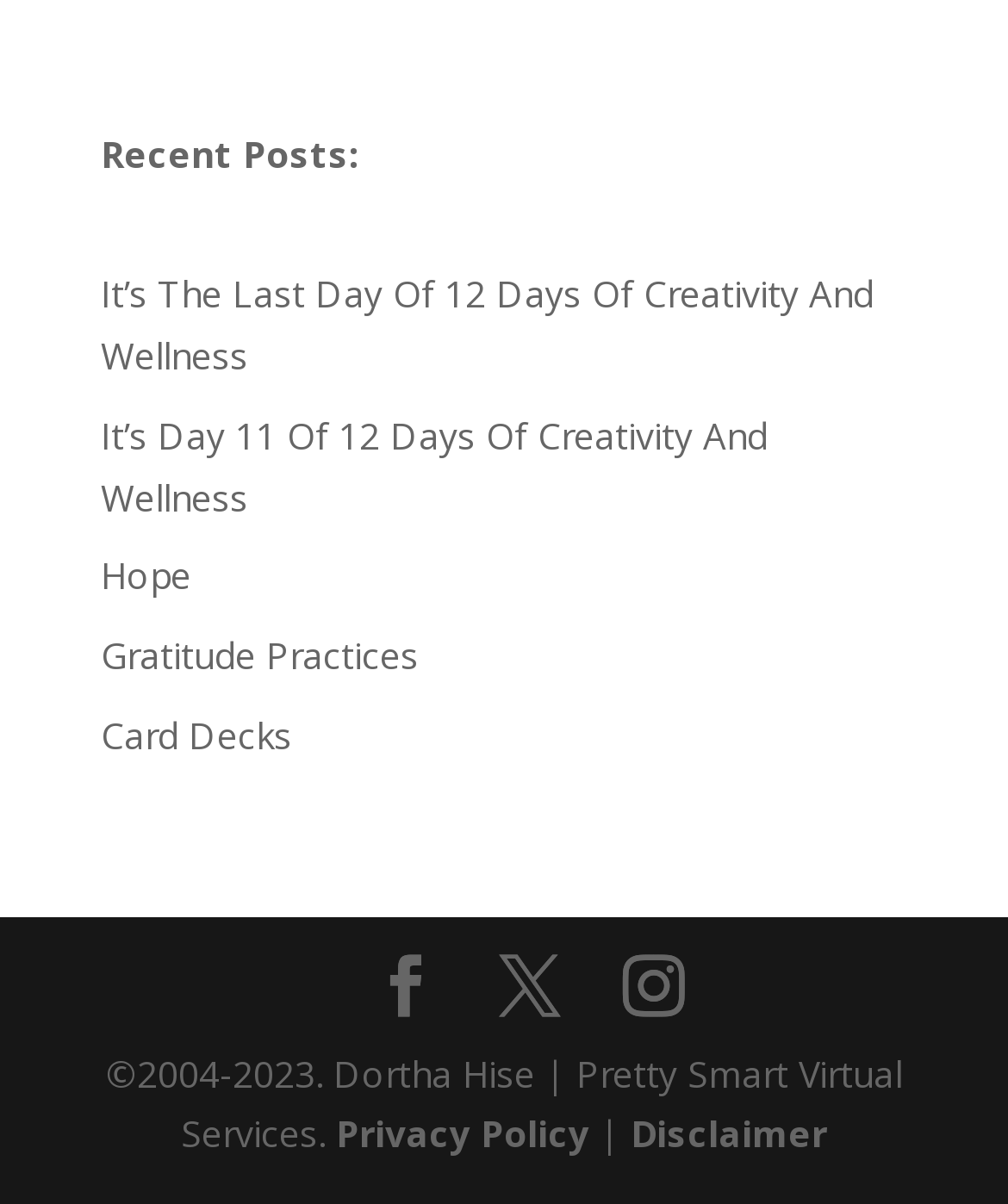Provide a brief response using a word or short phrase to this question:
What is the first post title?

It’s The Last Day Of 12 Days Of Creativity And Wellness